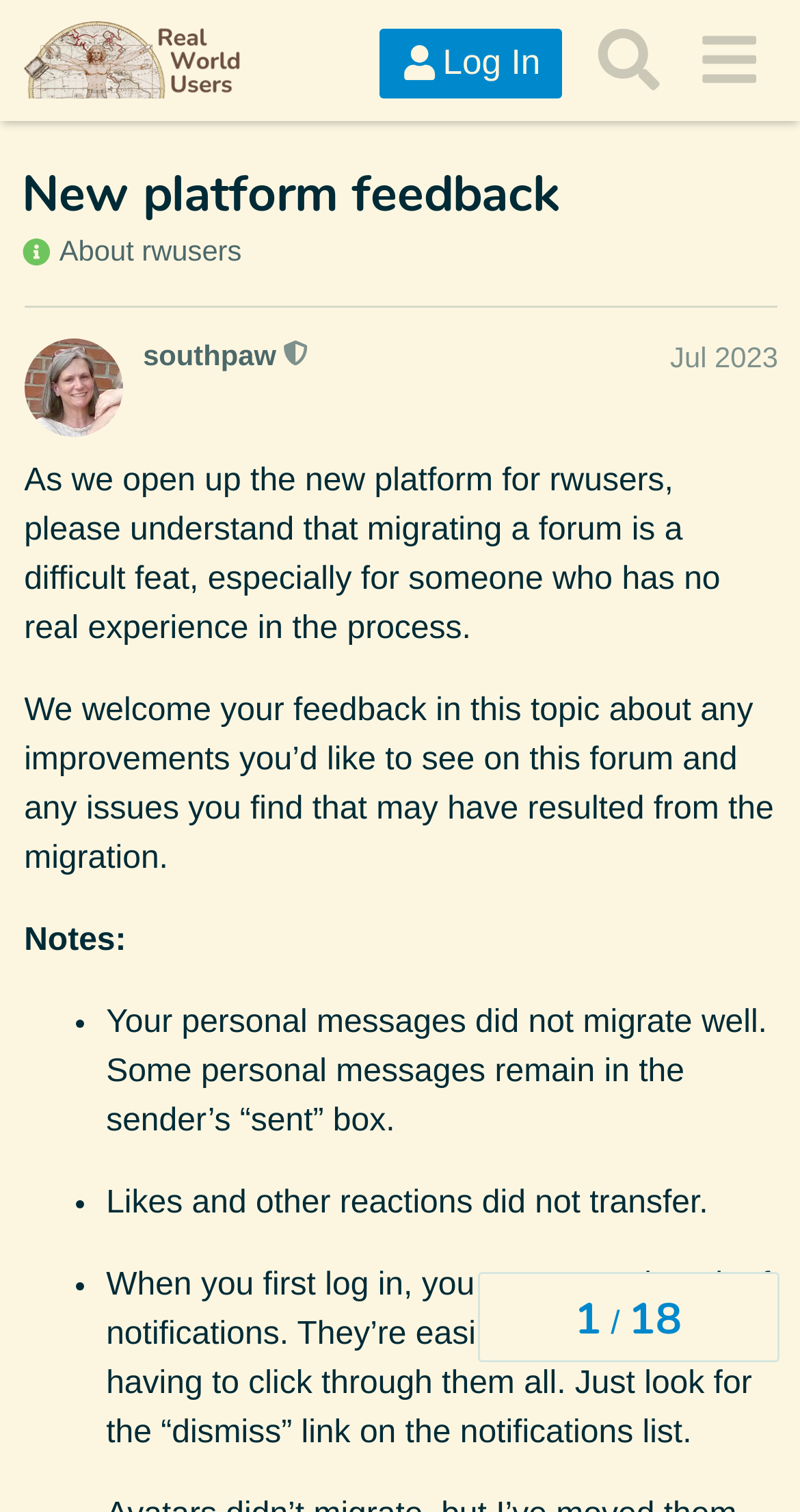What is the name of the forum?
Please analyze the image and answer the question with as much detail as possible.

I determined the answer by looking at the header section of the webpage, where I found a link with the text 'Real World Users'. This link is likely the name of the forum.